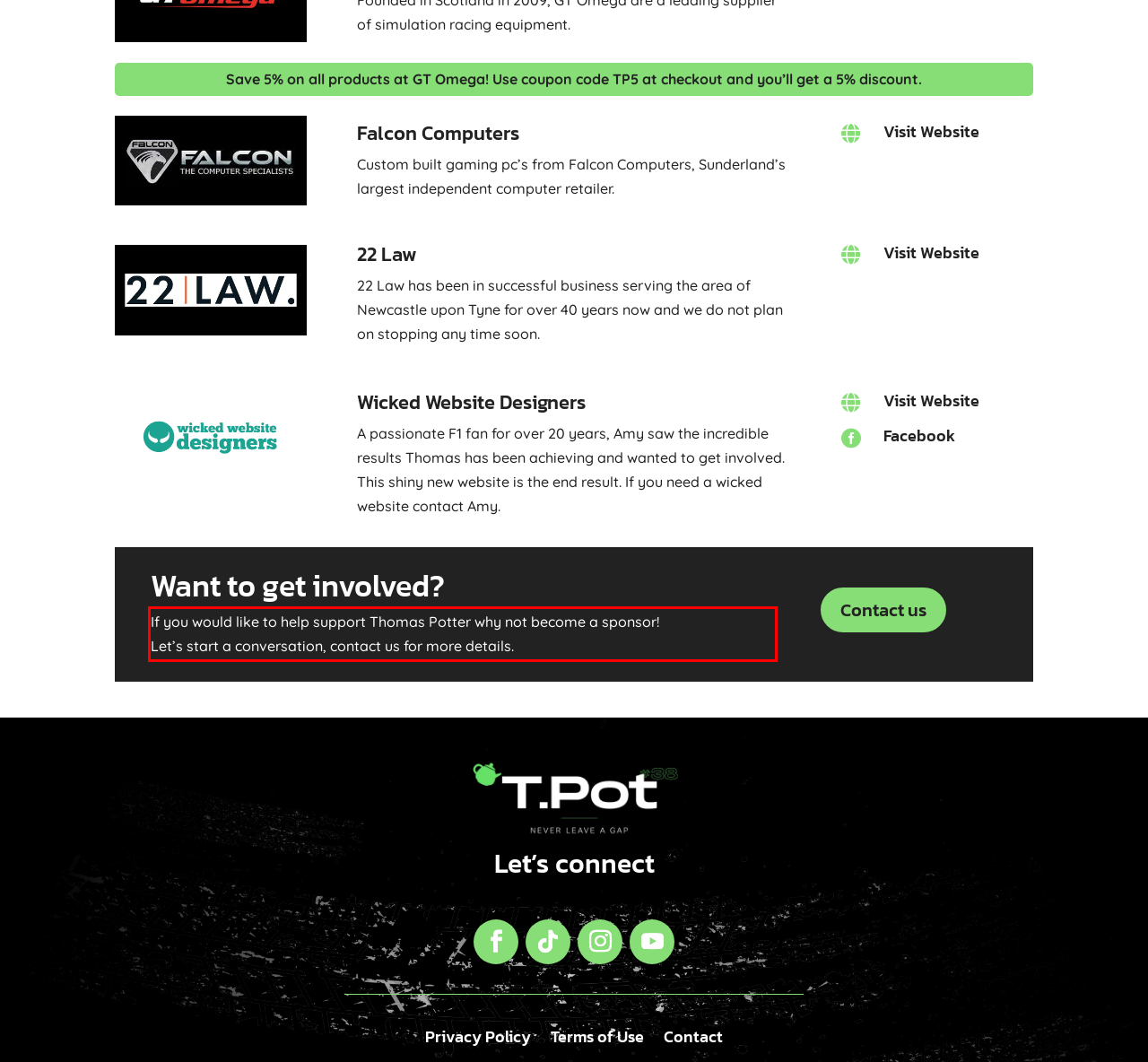From the provided screenshot, extract the text content that is enclosed within the red bounding box.

If you would like to help support Thomas Potter why not become a sponsor! Let’s start a conversation, contact us for more details.